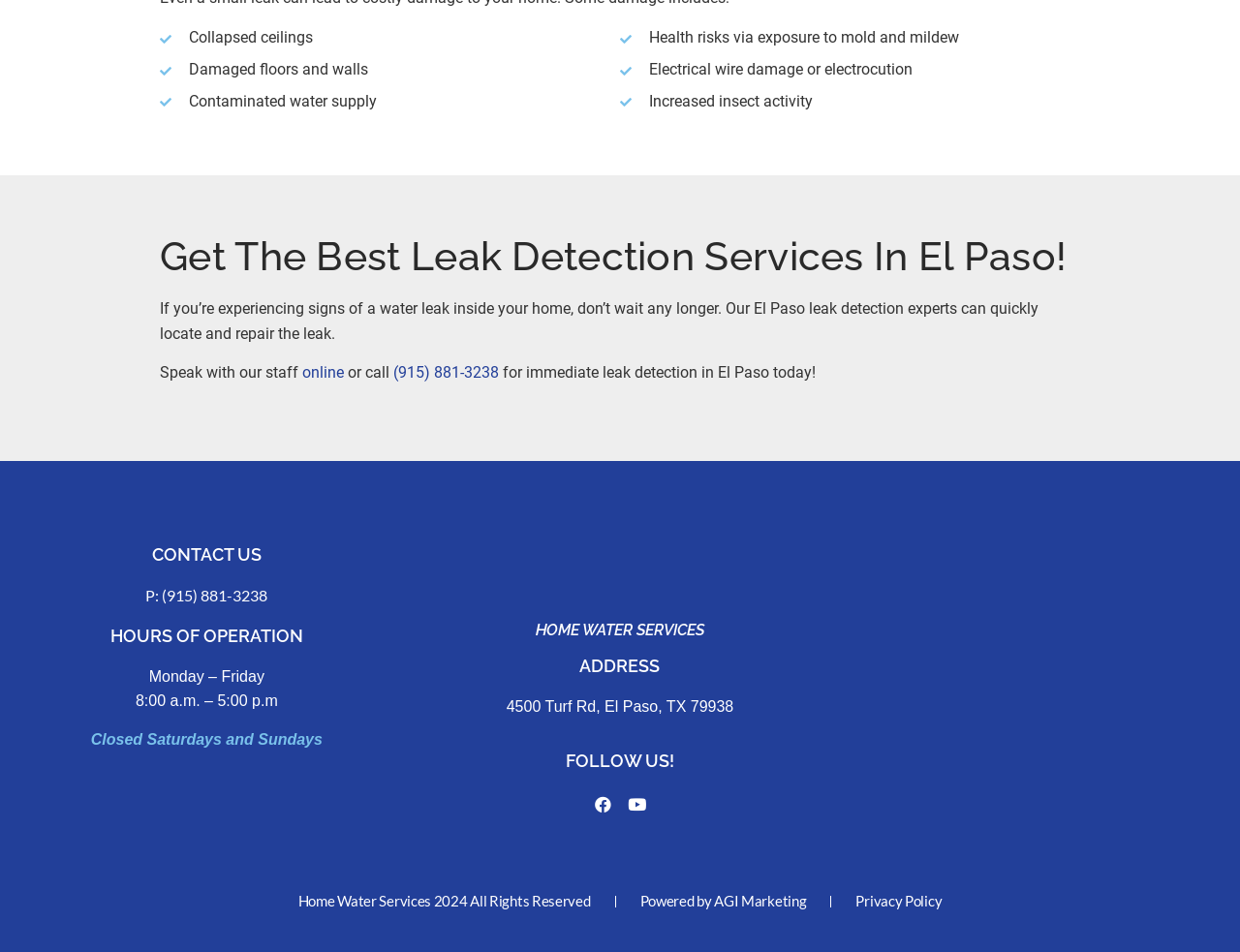Find the bounding box coordinates of the element to click in order to complete the given instruction: "Read the review of Disco Elysium."

None